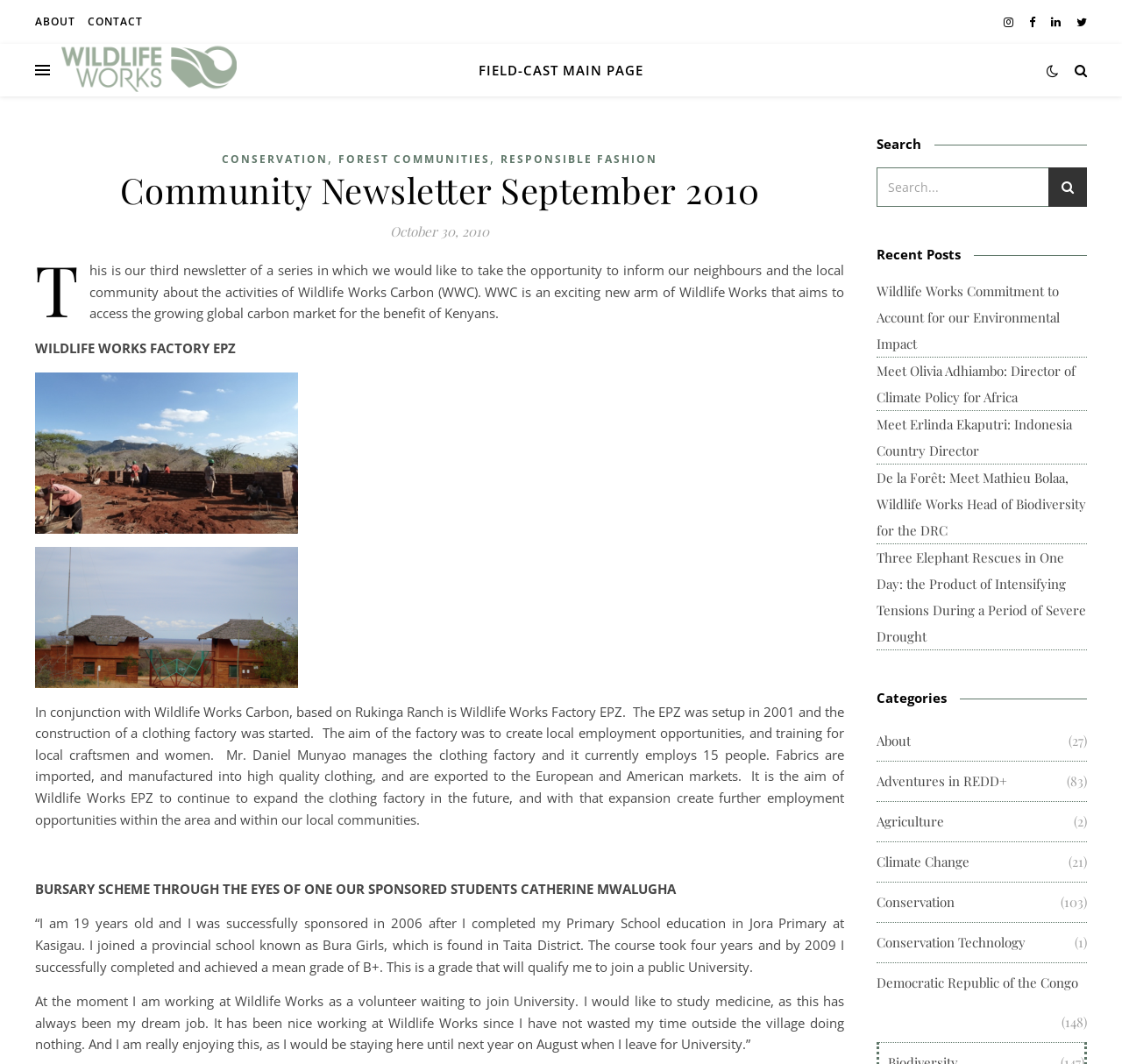Please identify the bounding box coordinates of the element that needs to be clicked to execute the following command: "Read more about CONSERVATION". Provide the bounding box using four float numbers between 0 and 1, formatted as [left, top, right, bottom].

[0.198, 0.14, 0.292, 0.16]